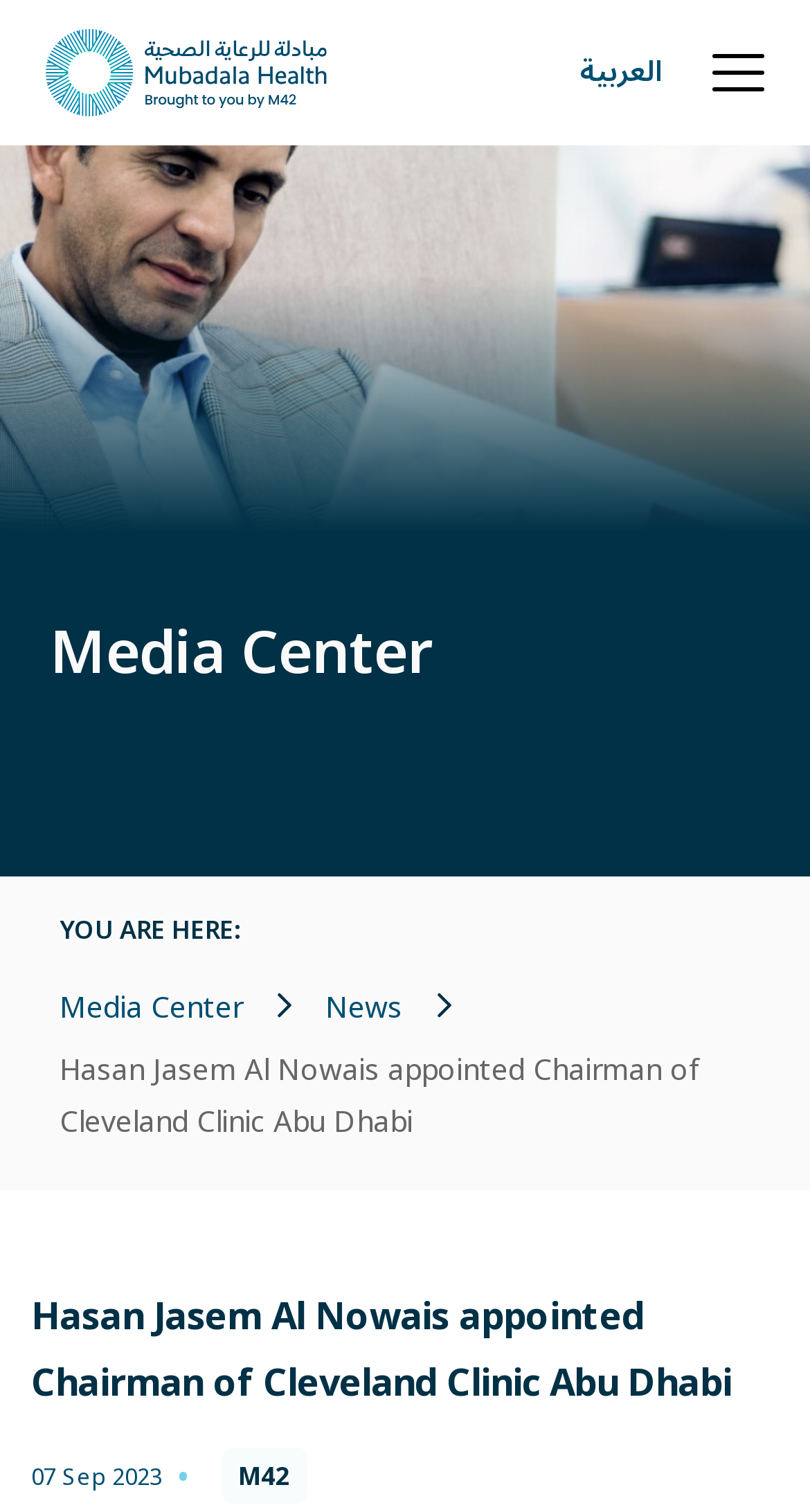Identify the bounding box coordinates for the UI element described as: "Media Center".

[0.073, 0.641, 0.299, 0.689]